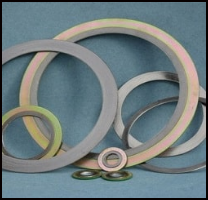Please examine the image and answer the question with a detailed explanation:
What is the purpose of the gaskets?

According to the caption, the design of the gaskets allows for 'effective sealing between flange connections', implying that their primary purpose is to provide a secure seal in various industrial applications.